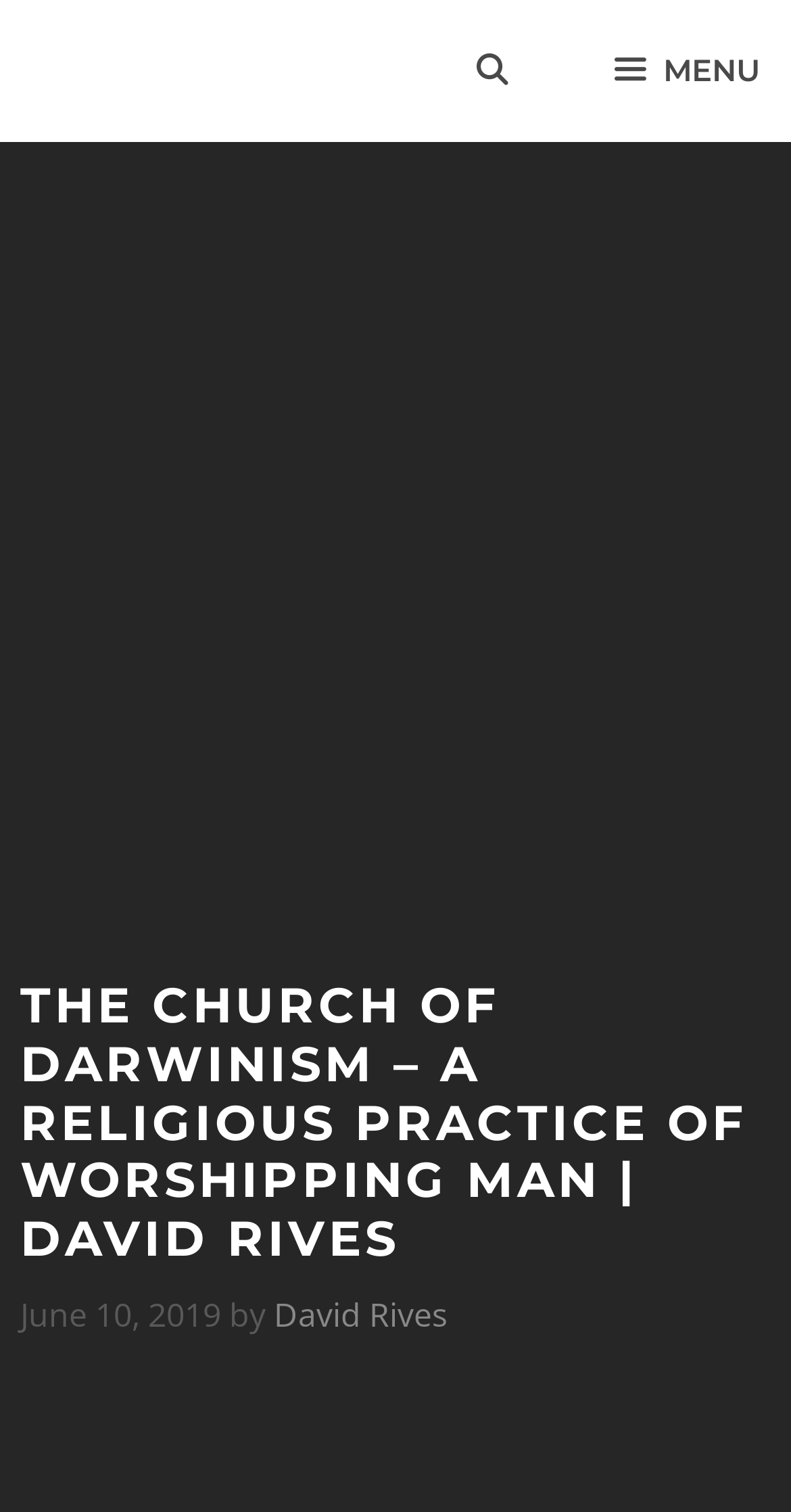Please determine the headline of the webpage and provide its content.

THE CHURCH OF DARWINISM – A RELIGIOUS PRACTICE OF WORSHIPPING MAN | DAVID RIVES